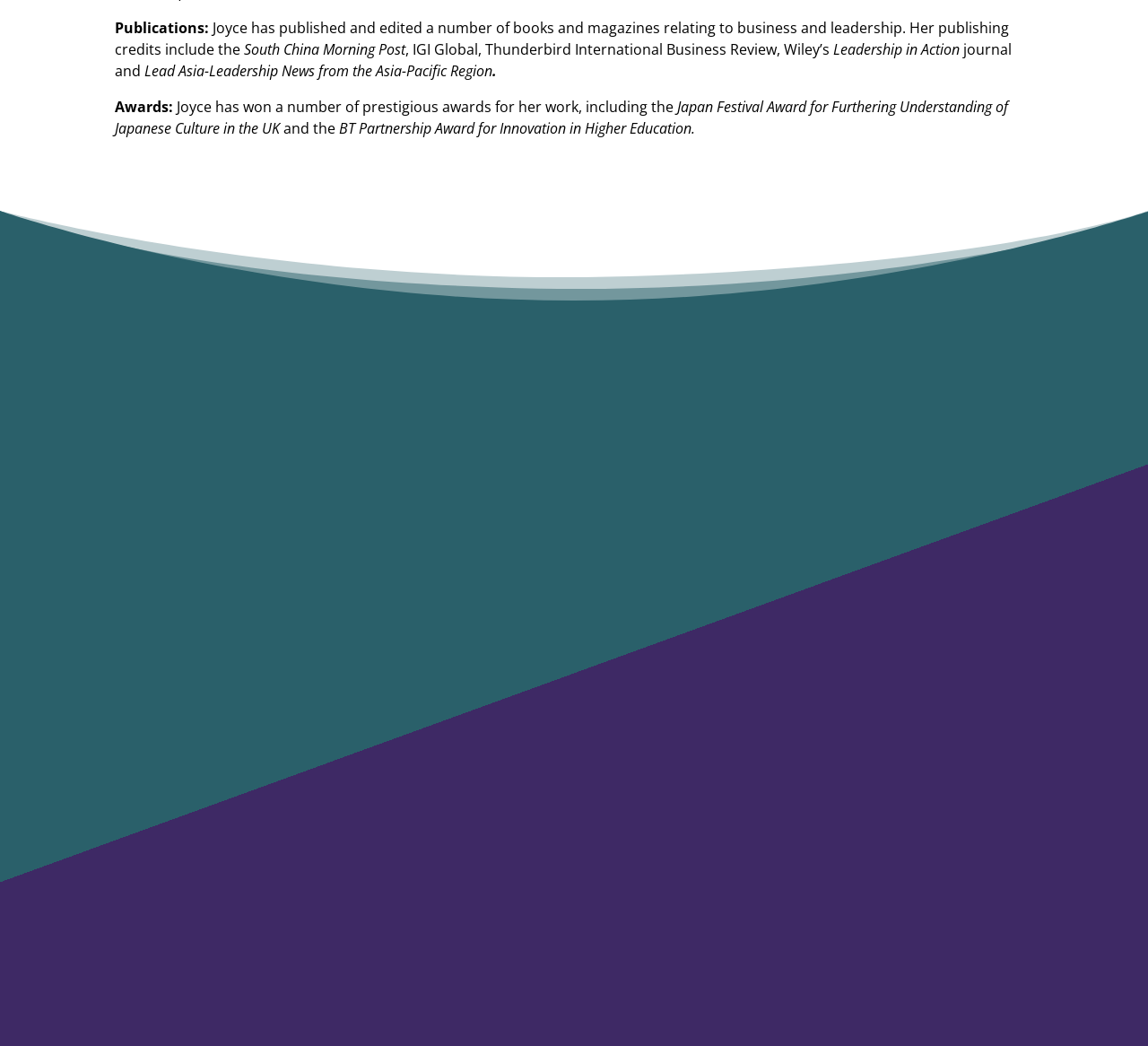Identify the bounding box coordinates for the UI element described as: "name="et_pb_contact_name_0" placeholder="Name Surname"".

[0.163, 0.527, 0.5, 0.58]